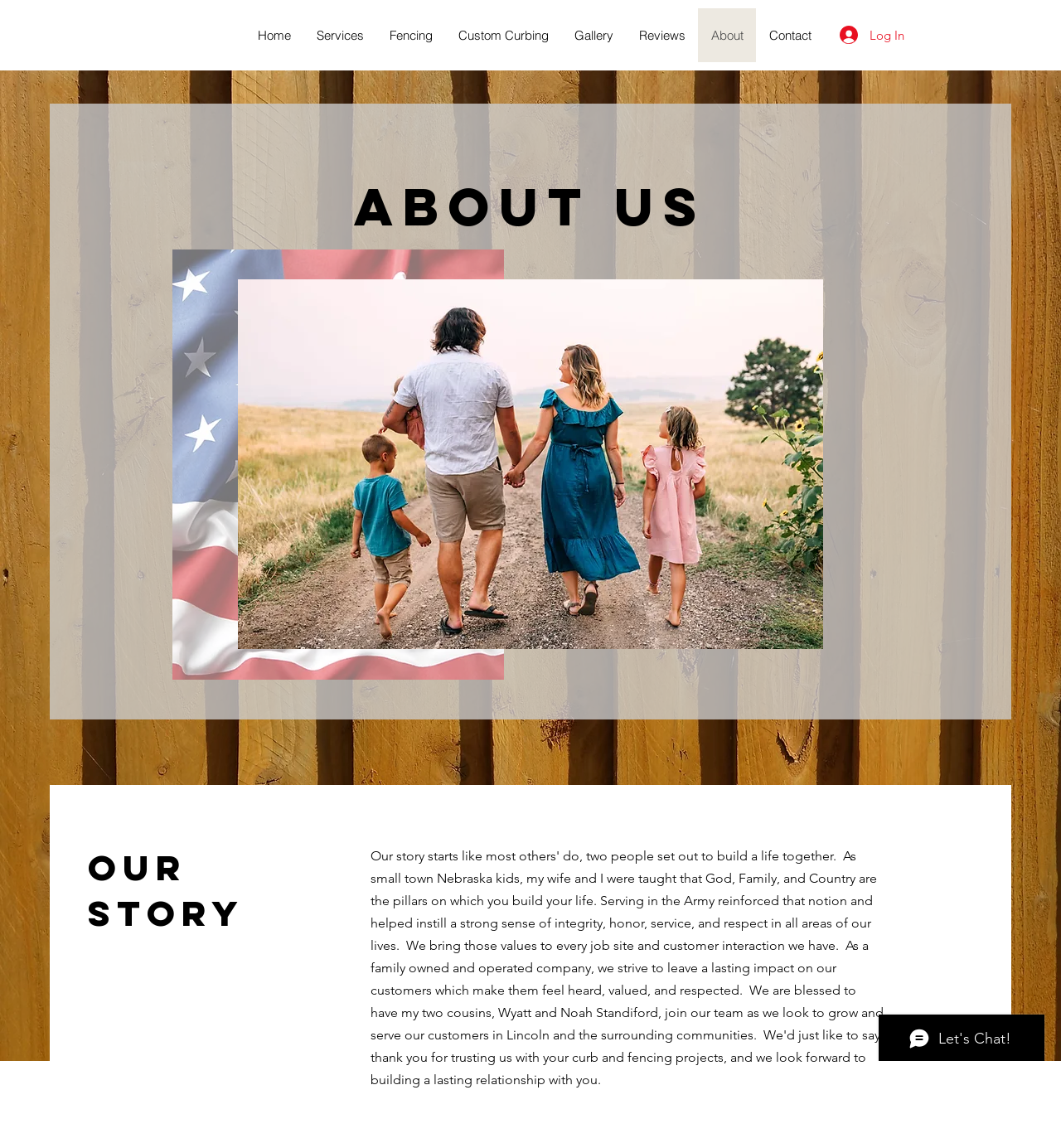Specify the bounding box coordinates of the area to click in order to execute this command: 'View the Gallery page'. The coordinates should consist of four float numbers ranging from 0 to 1, and should be formatted as [left, top, right, bottom].

[0.529, 0.007, 0.59, 0.054]